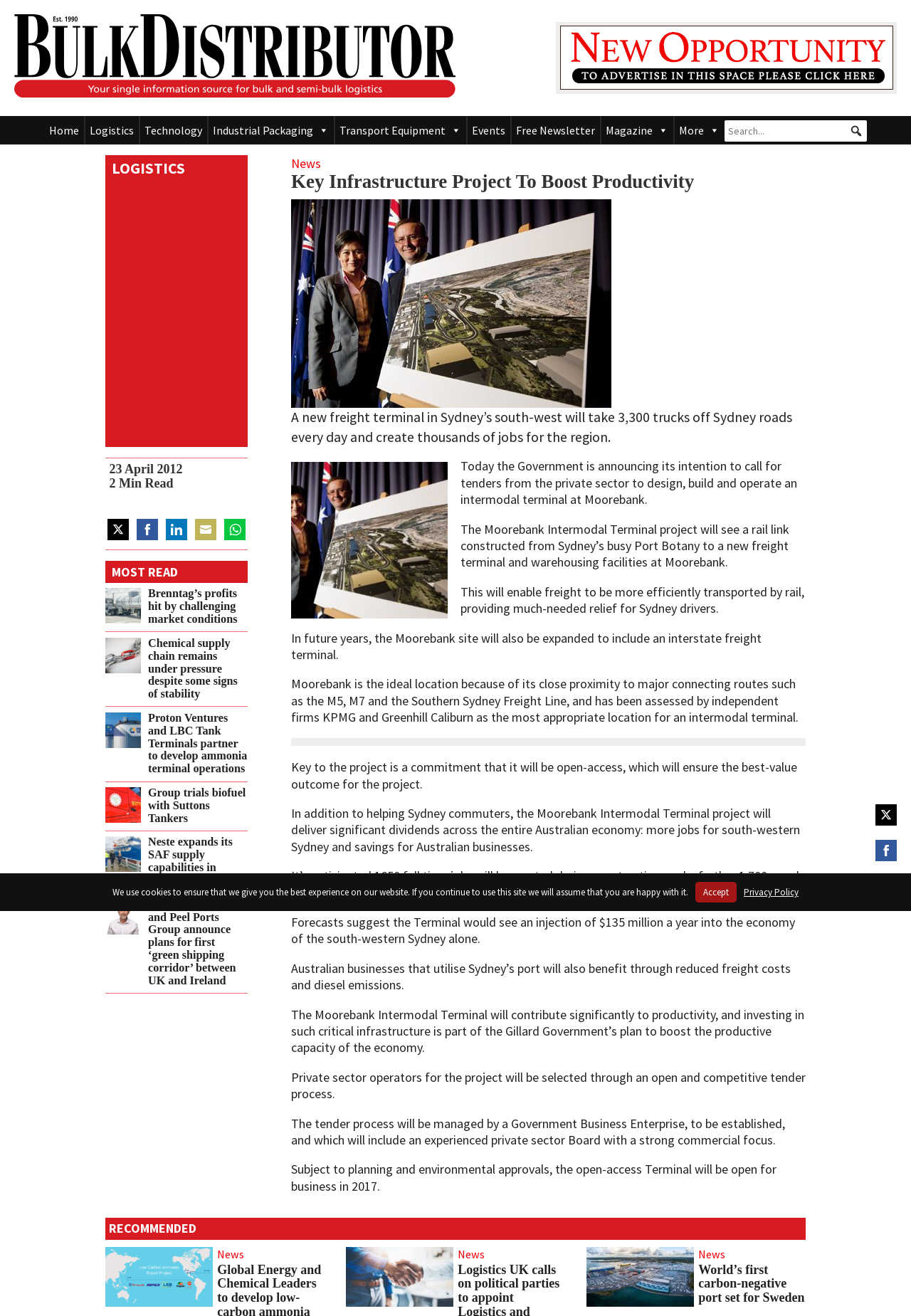How many full-time jobs will be created during construction?
Using the information from the image, give a concise answer in one word or a short phrase.

1650